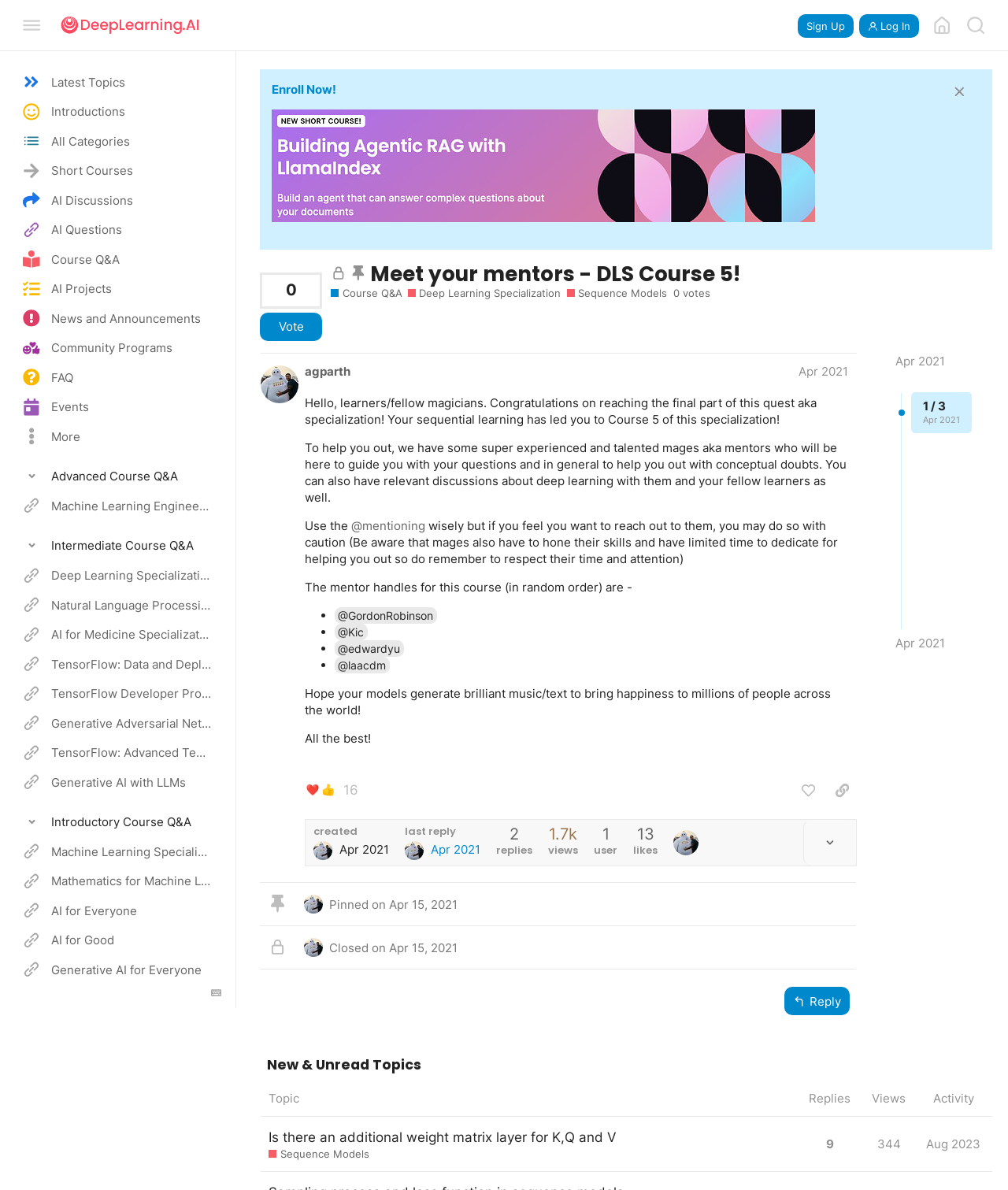Extract the main heading from the webpage content.

Meet your mentors - DLS Course 5!